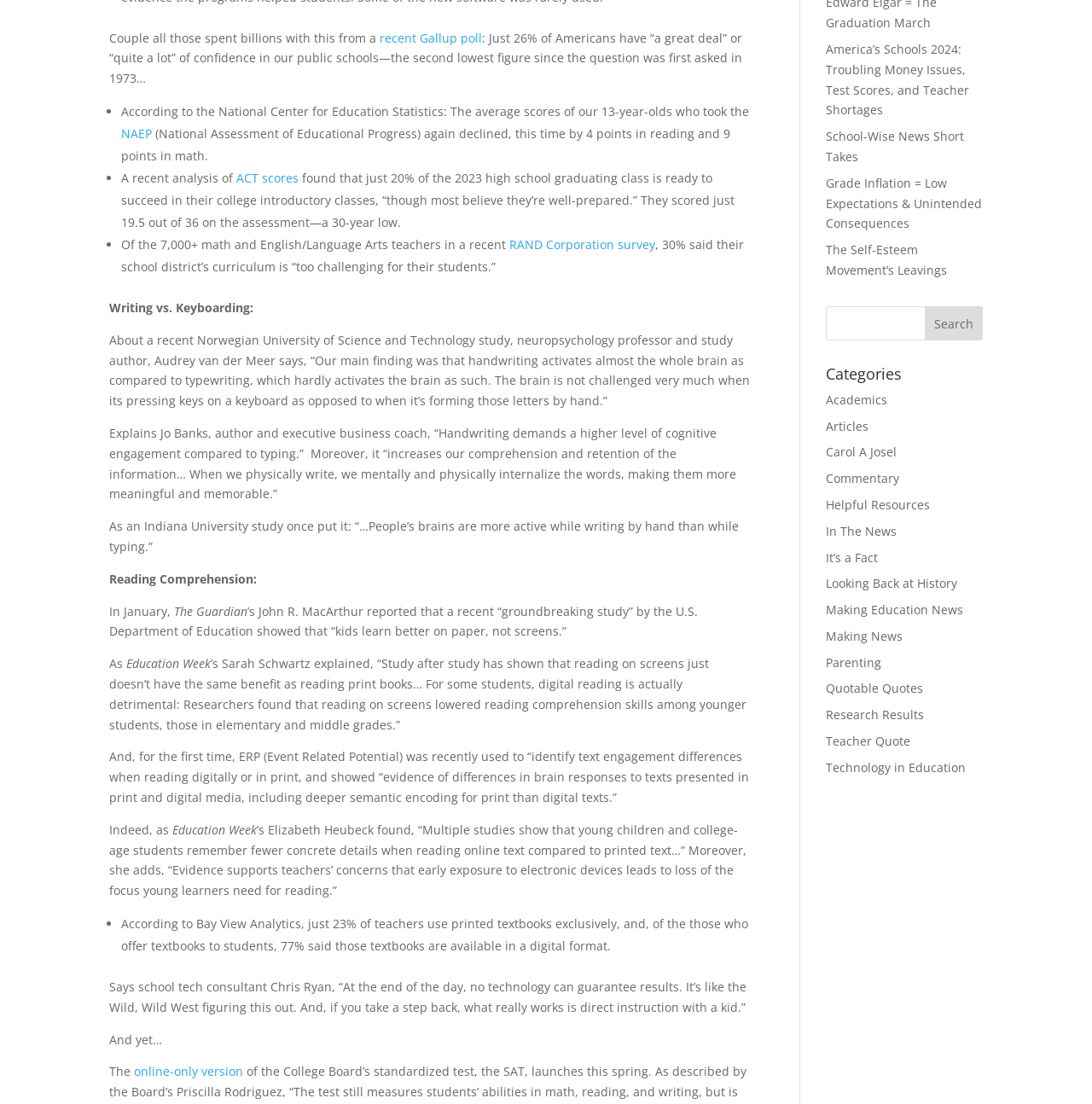Please predict the bounding box coordinates (top-left x, top-left y, bottom-right x, bottom-right y) for the UI element in the screenshot that fits the description: Academics

[0.756, 0.354, 0.813, 0.369]